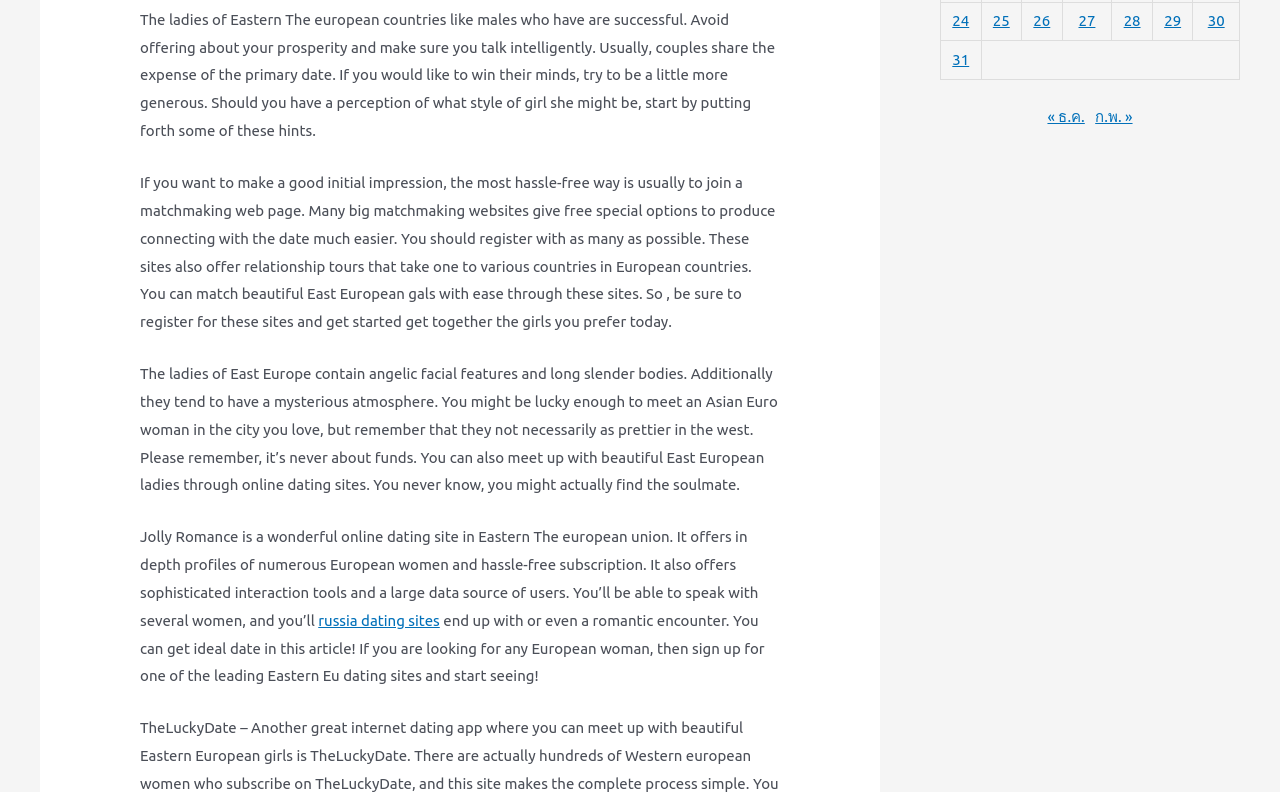Locate the UI element described by ก.พ. » in the provided webpage screenshot. Return the bounding box coordinates in the format (top-left x, top-left y, bottom-right x, bottom-right y), ensuring all values are between 0 and 1.

[0.856, 0.136, 0.885, 0.158]